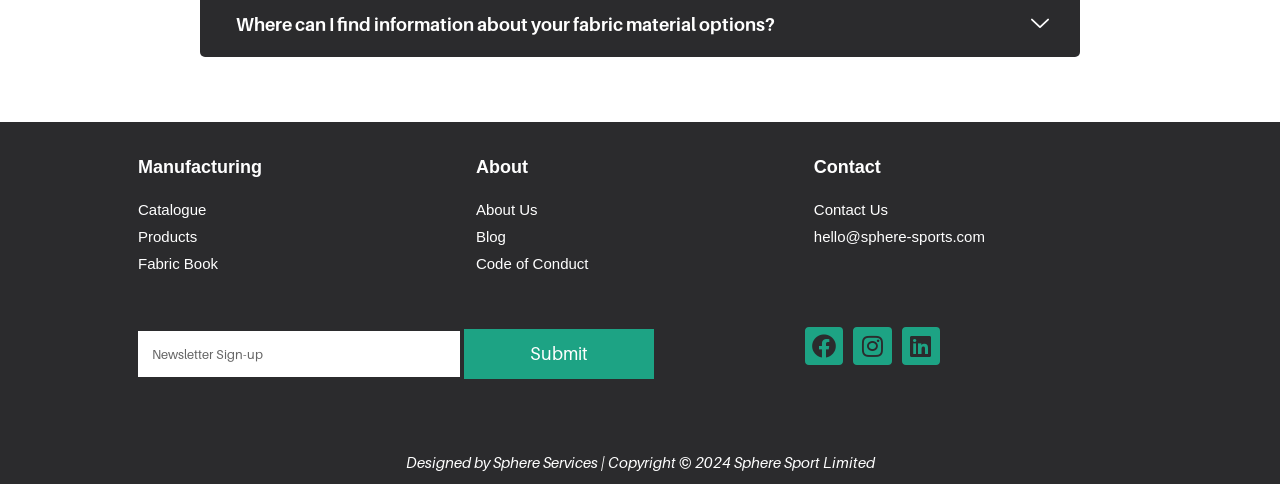What is the company name mentioned in the footer?
Carefully examine the image and provide a detailed answer to the question.

The footer section of the webpage contains a link element with the text 'Designed by Sphere Services | Copyright © 2024 Sphere Sport Limited' and bounding box coordinates [0.317, 0.937, 0.683, 0.974]. This text mentions the company name 'Sphere Sport Limited'.